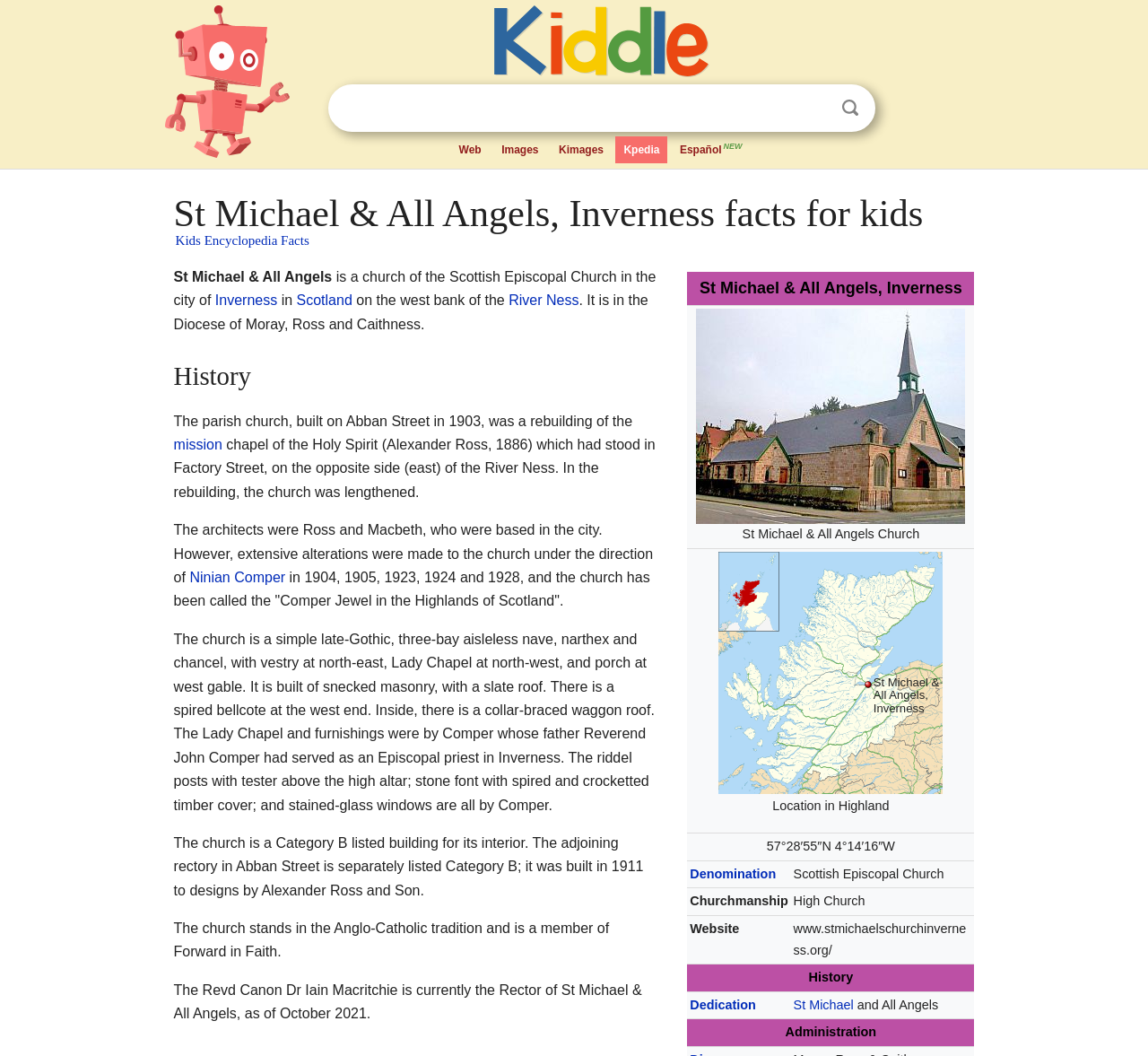Give a concise answer of one word or phrase to the question: 
Who designed the alterations to the church in 1904, 1905, 1923, 1924 and 1928?

Ninian Comper